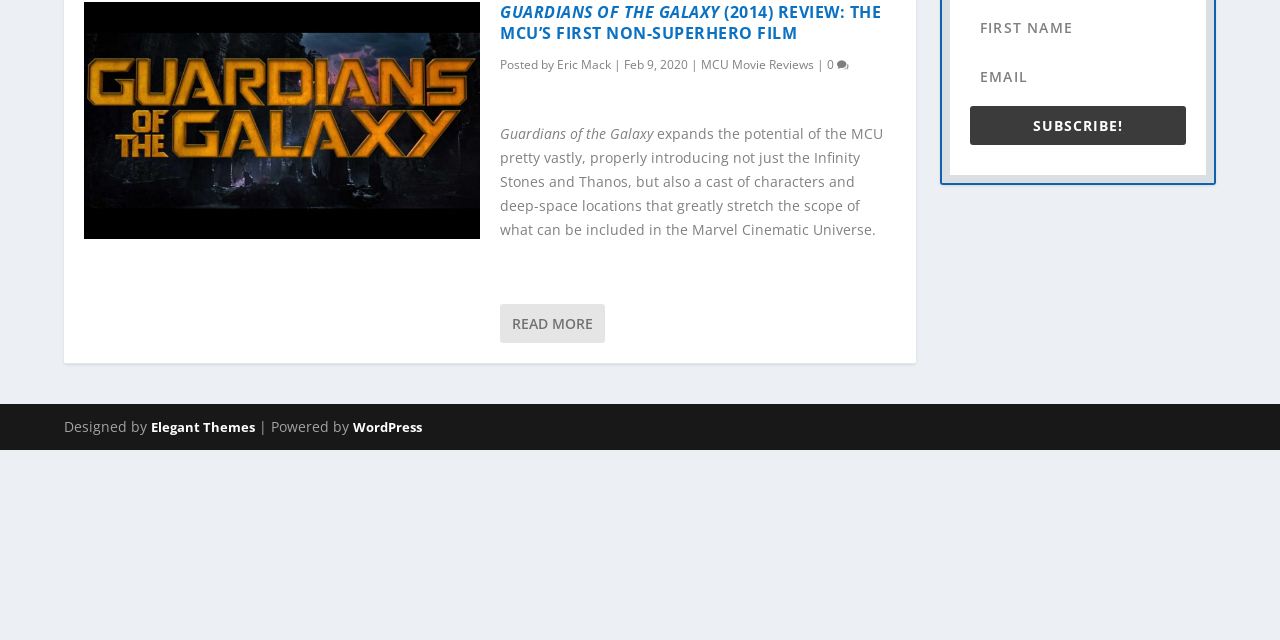Find the bounding box coordinates of the UI element according to this description: "MCU Movie Reviews".

[0.548, 0.087, 0.636, 0.113]